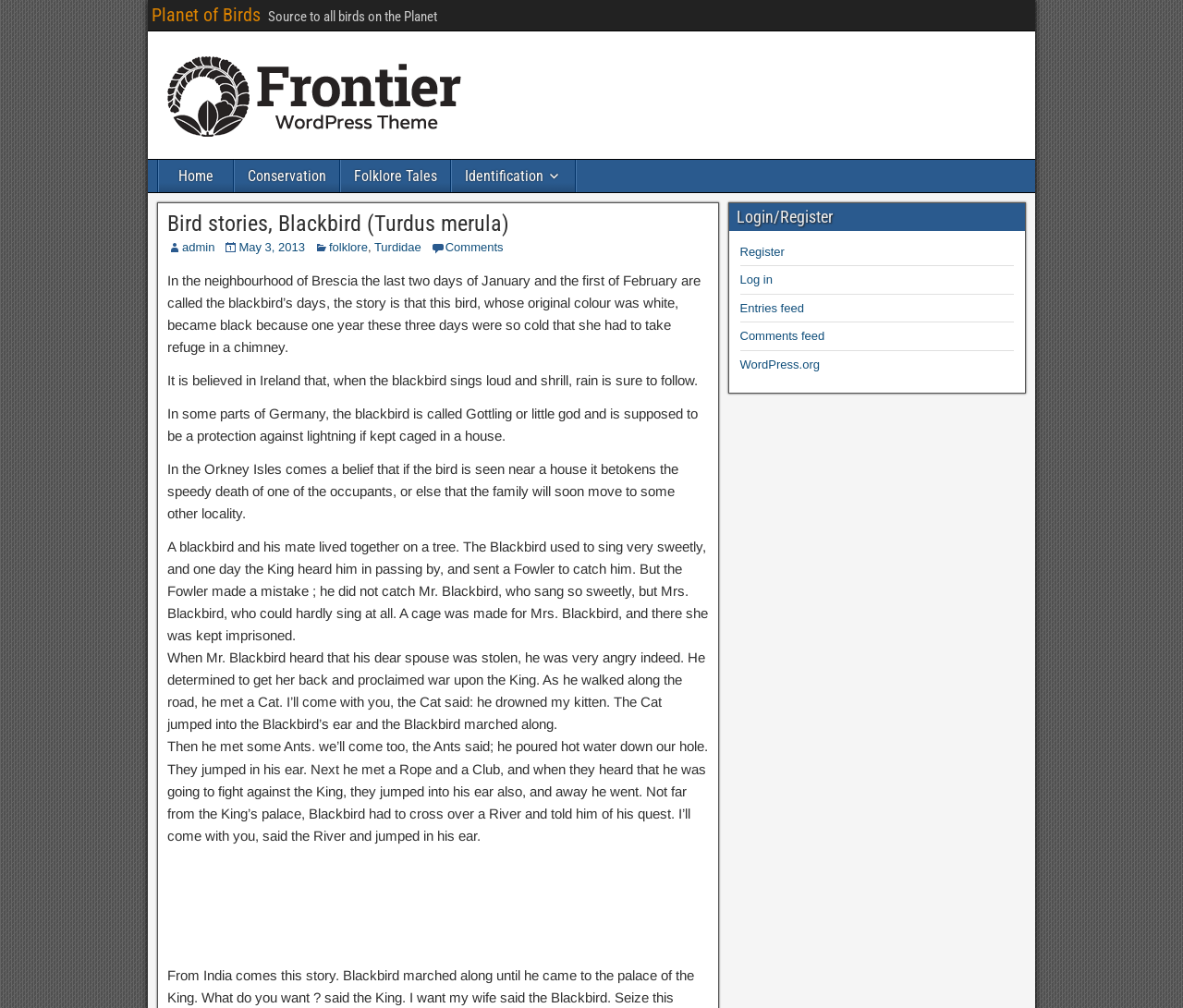Locate the bounding box coordinates of the UI element described by: "aria-label="Advertisement" name="aswift_0" title="Advertisement"". The bounding box coordinates should consist of four float numbers between 0 and 1, i.e., [left, top, right, bottom].

[0.187, 0.873, 0.553, 0.928]